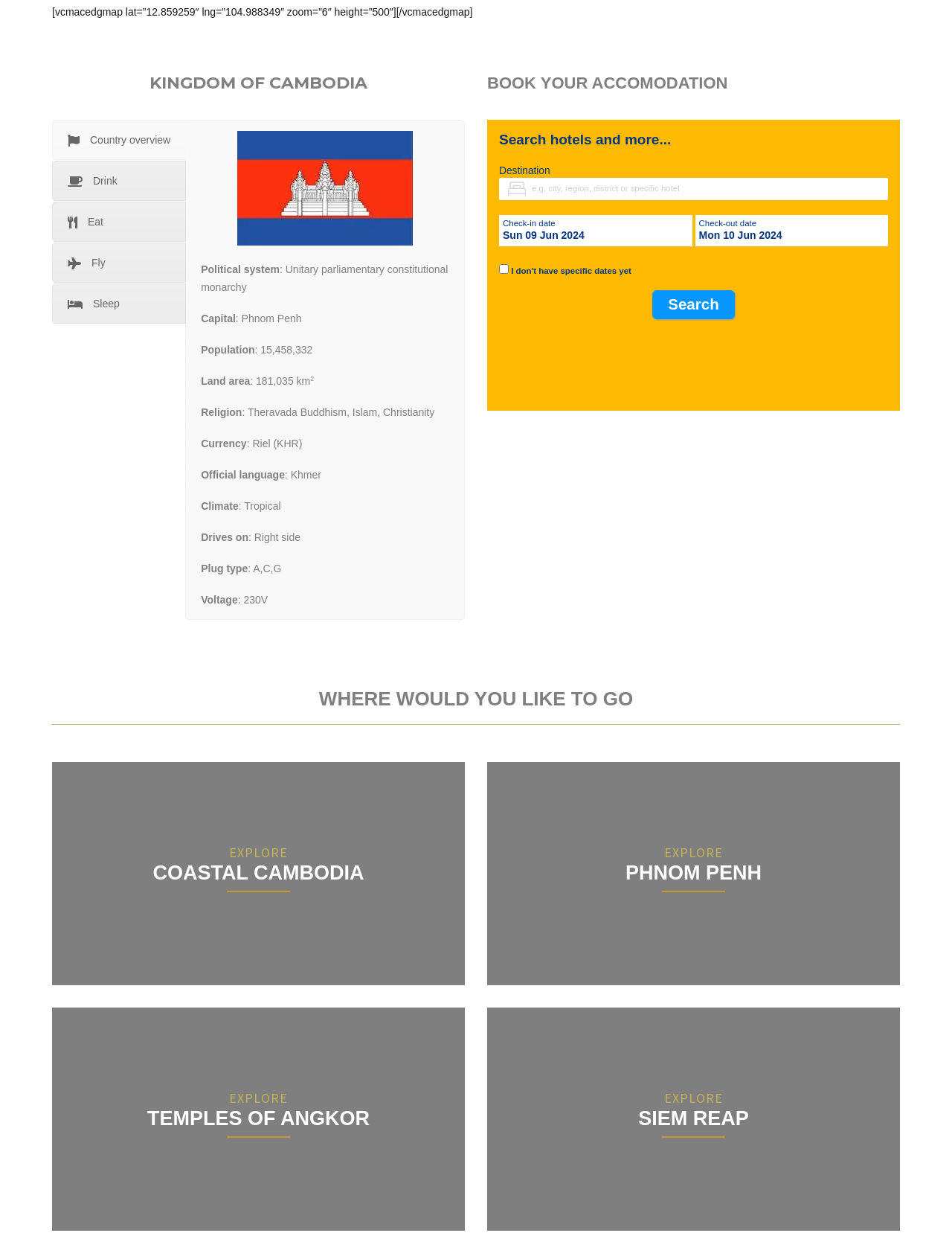Please determine the bounding box coordinates, formatted as (top-left x, top-left y, bottom-right x, bottom-right y), with all values as floating point numbers between 0 and 1. Identify the bounding box of the region described as: WebRTC | Connection & Scalability

None